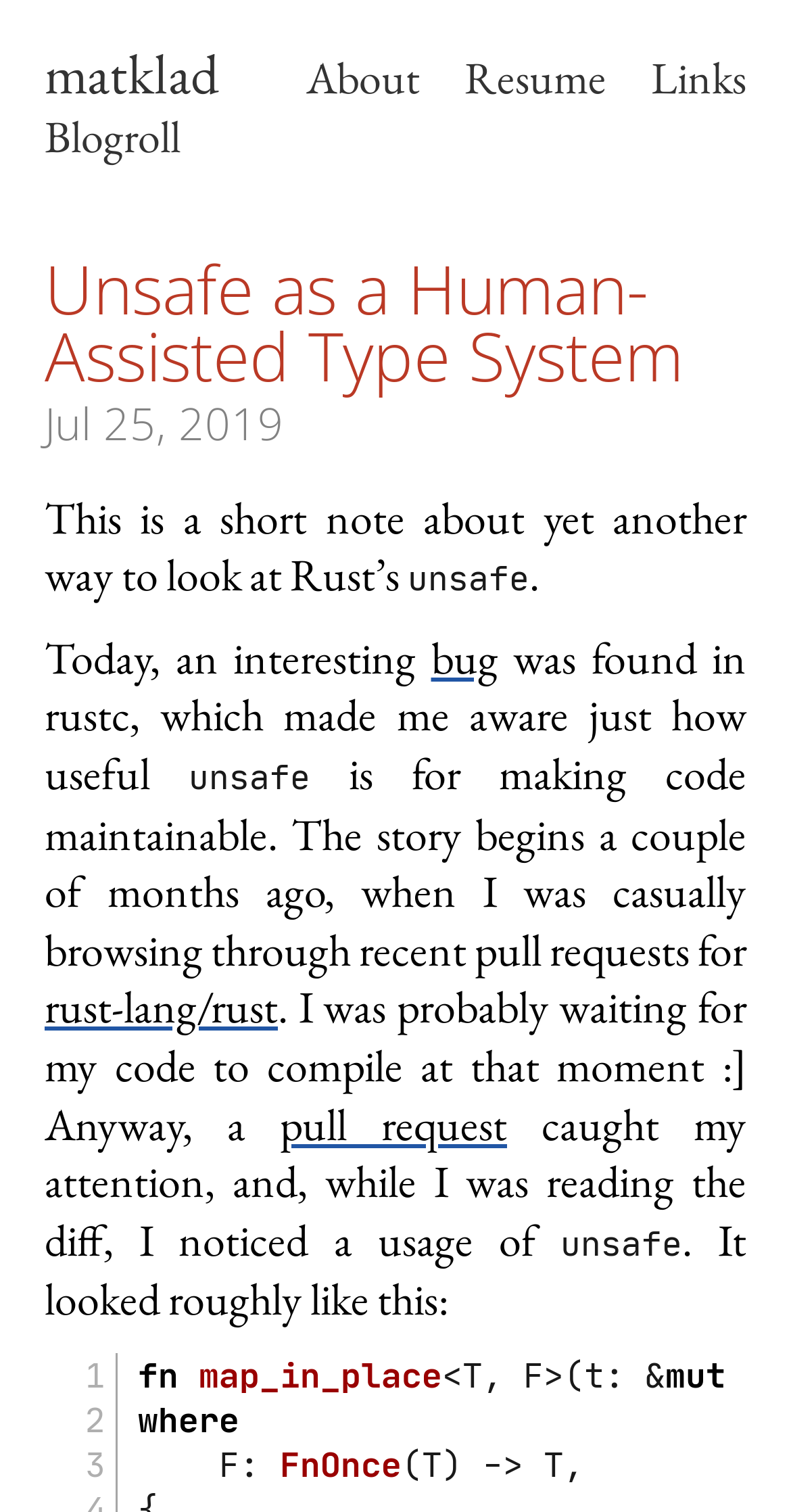Find the bounding box coordinates of the clickable element required to execute the following instruction: "read the article about a bug found in rustc". Provide the coordinates as four float numbers between 0 and 1, i.e., [left, top, right, bottom].

[0.545, 0.416, 0.629, 0.455]